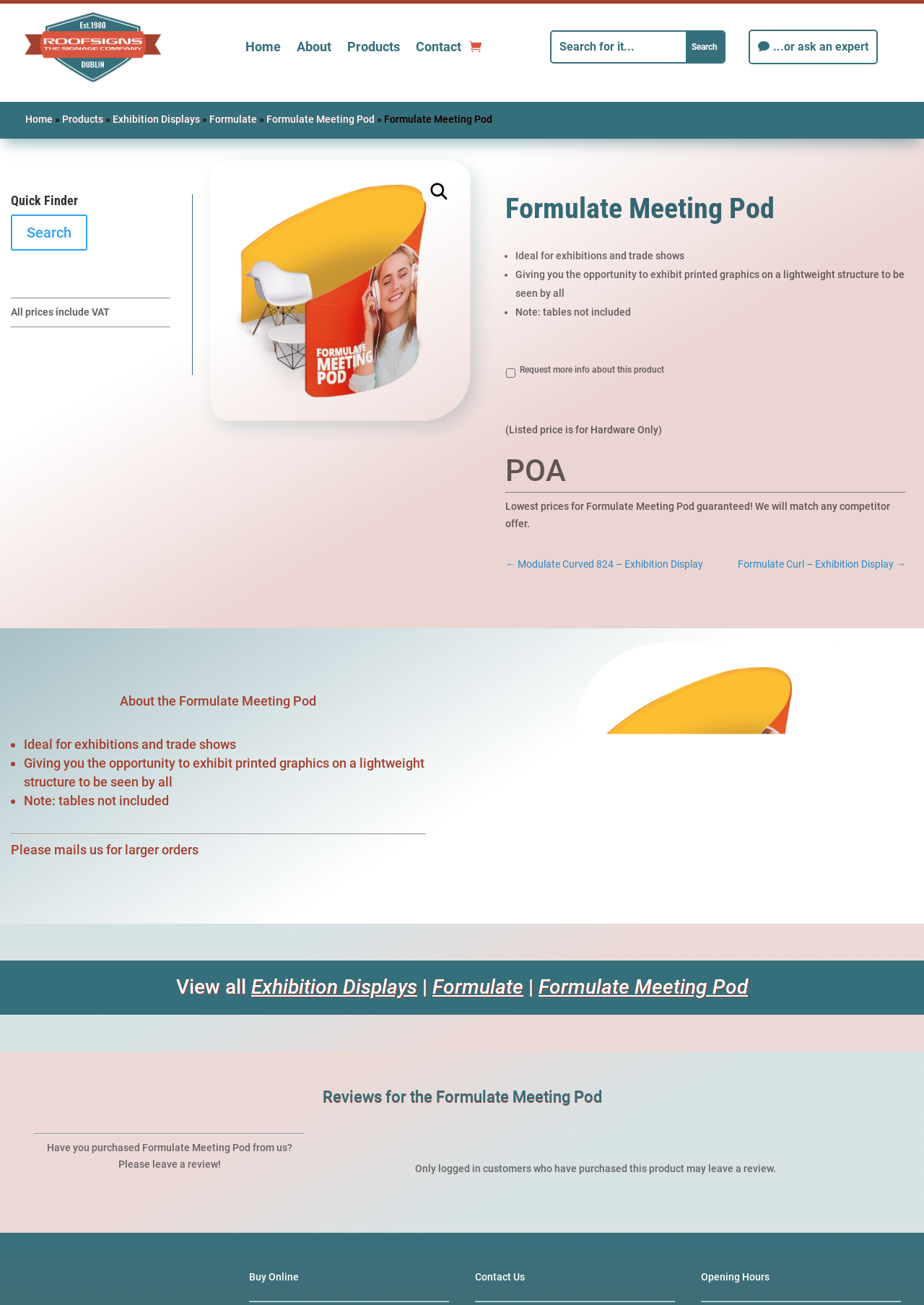Can I leave a review for the Formulate Meeting Pod?
Respond to the question with a single word or phrase according to the image.

Only if logged in